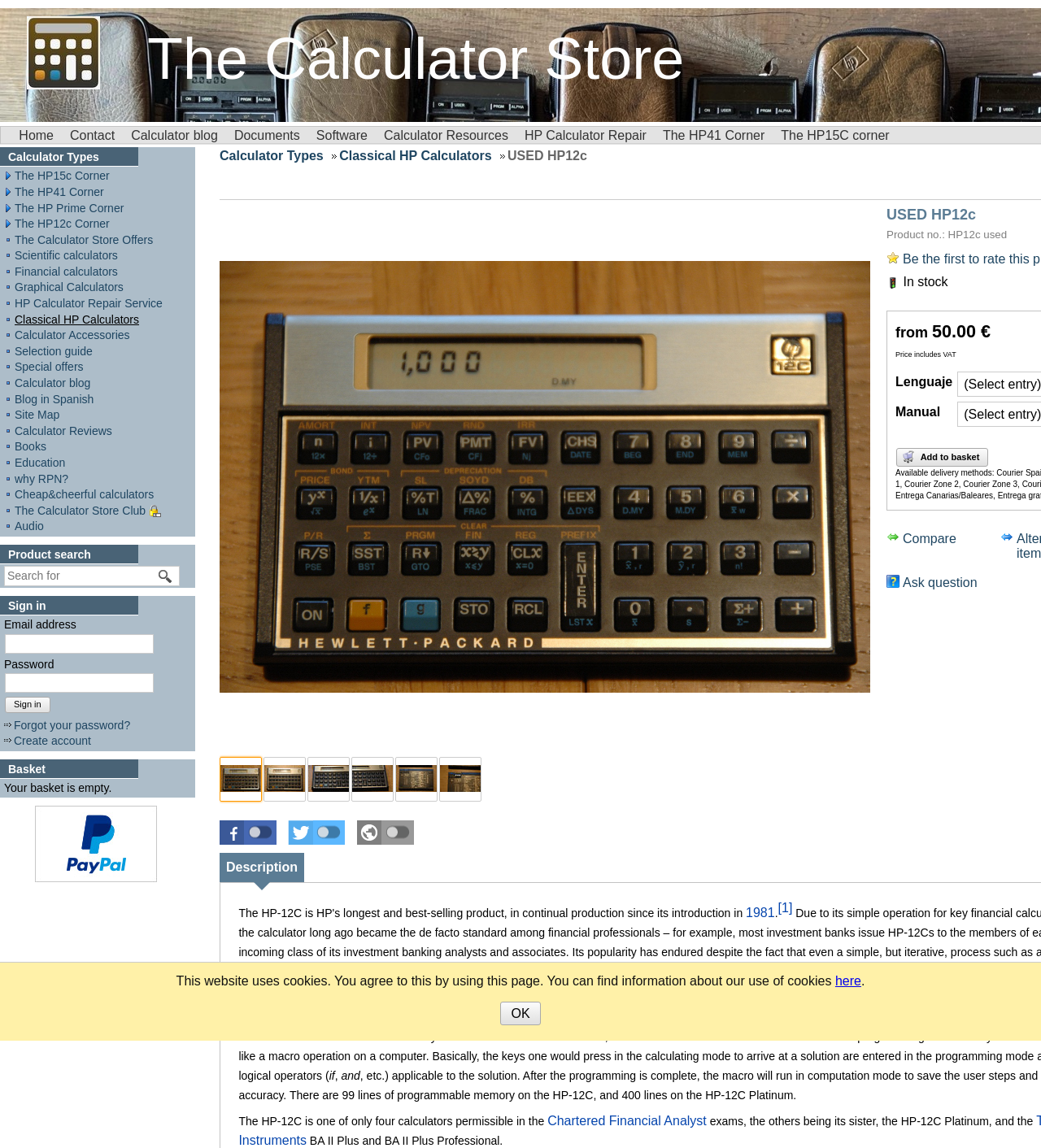Given the webpage screenshot, identify the bounding box of the UI element that matches this description: "Blog".

None